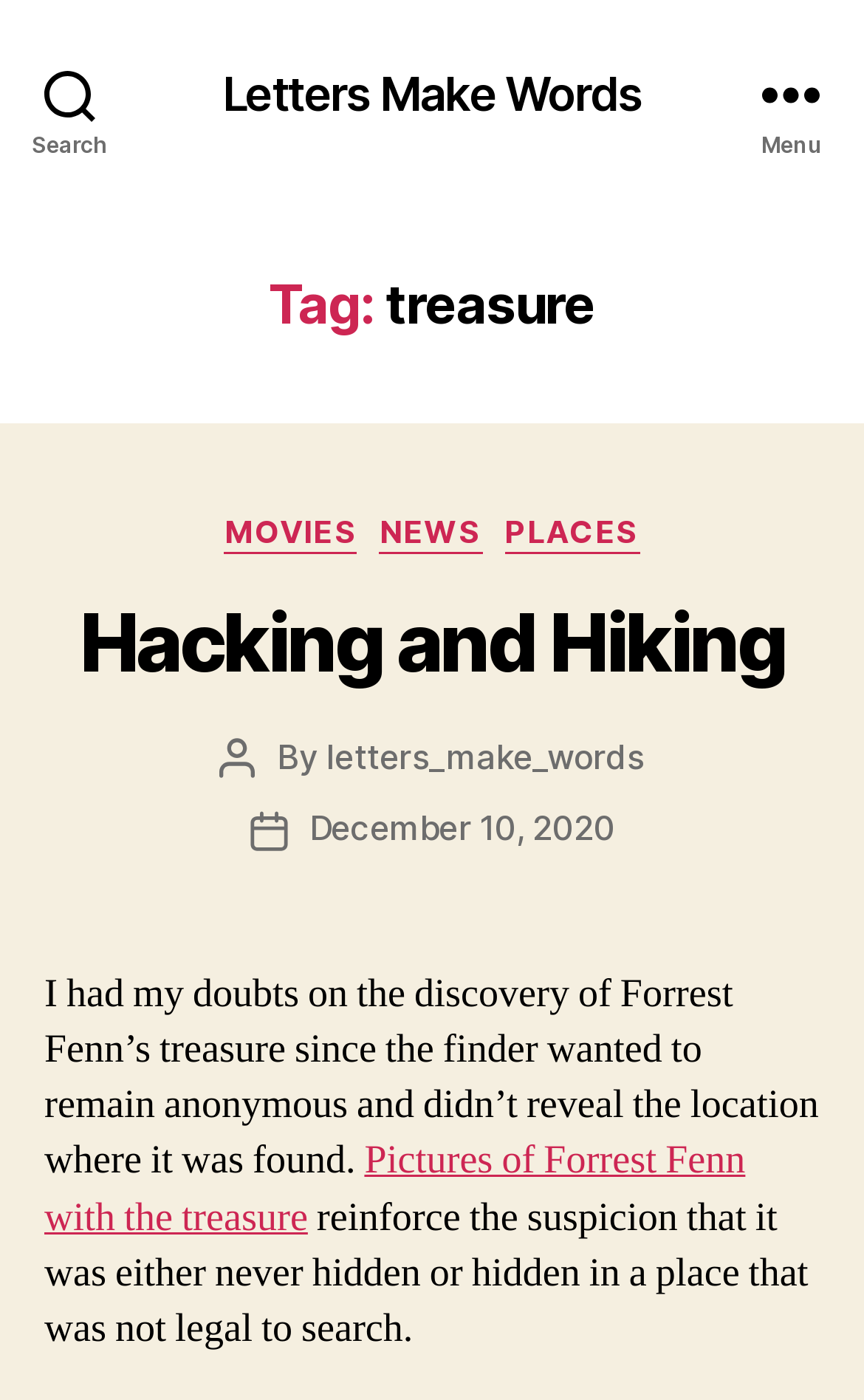Please identify the bounding box coordinates of the clickable element to fulfill the following instruction: "Click the Search button". The coordinates should be four float numbers between 0 and 1, i.e., [left, top, right, bottom].

[0.0, 0.0, 0.162, 0.133]